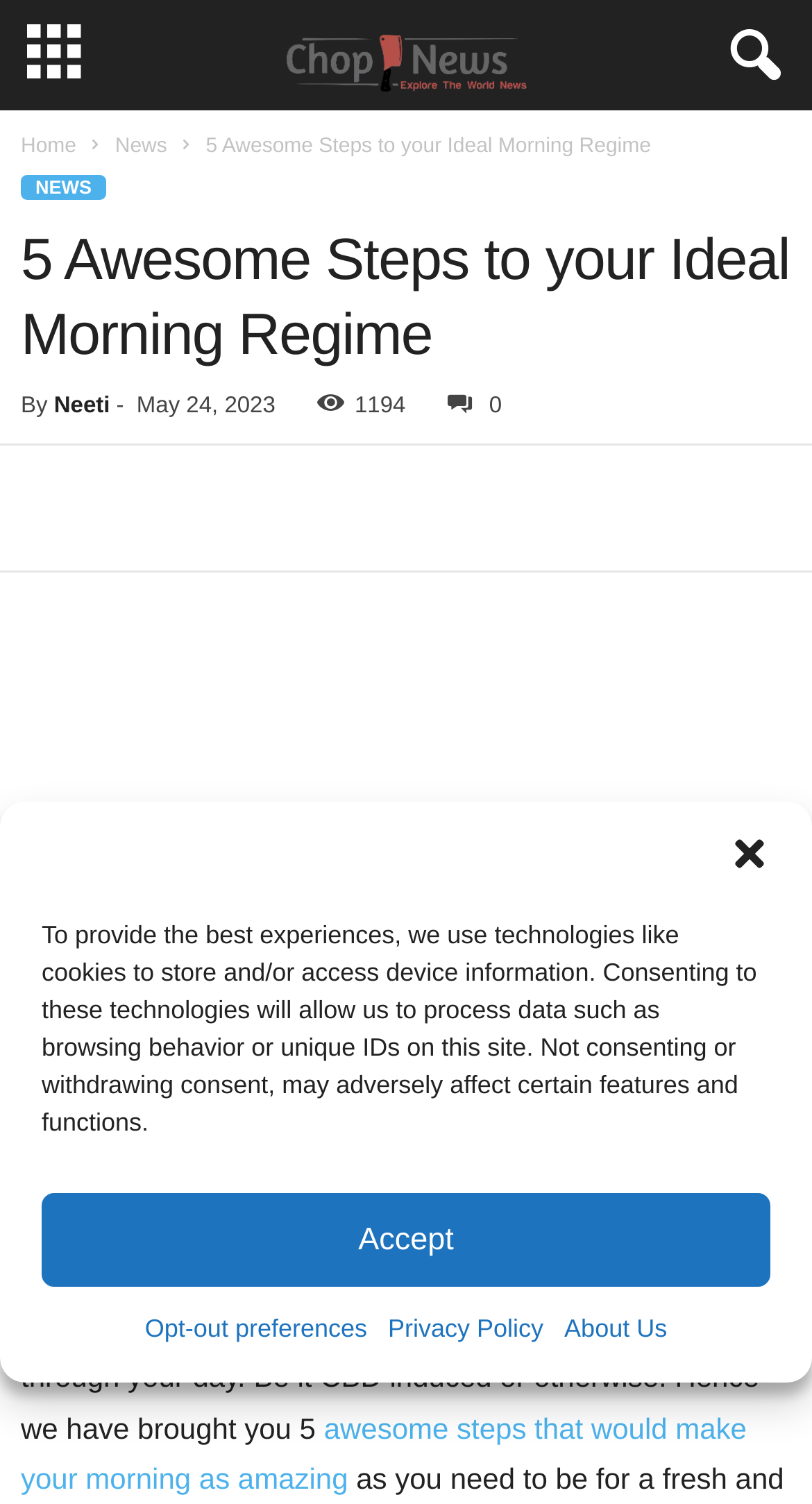Identify the bounding box coordinates for the region to click in order to carry out this instruction: "Go to top". Provide the coordinates using four float numbers between 0 and 1, formatted as [left, top, right, bottom].

None